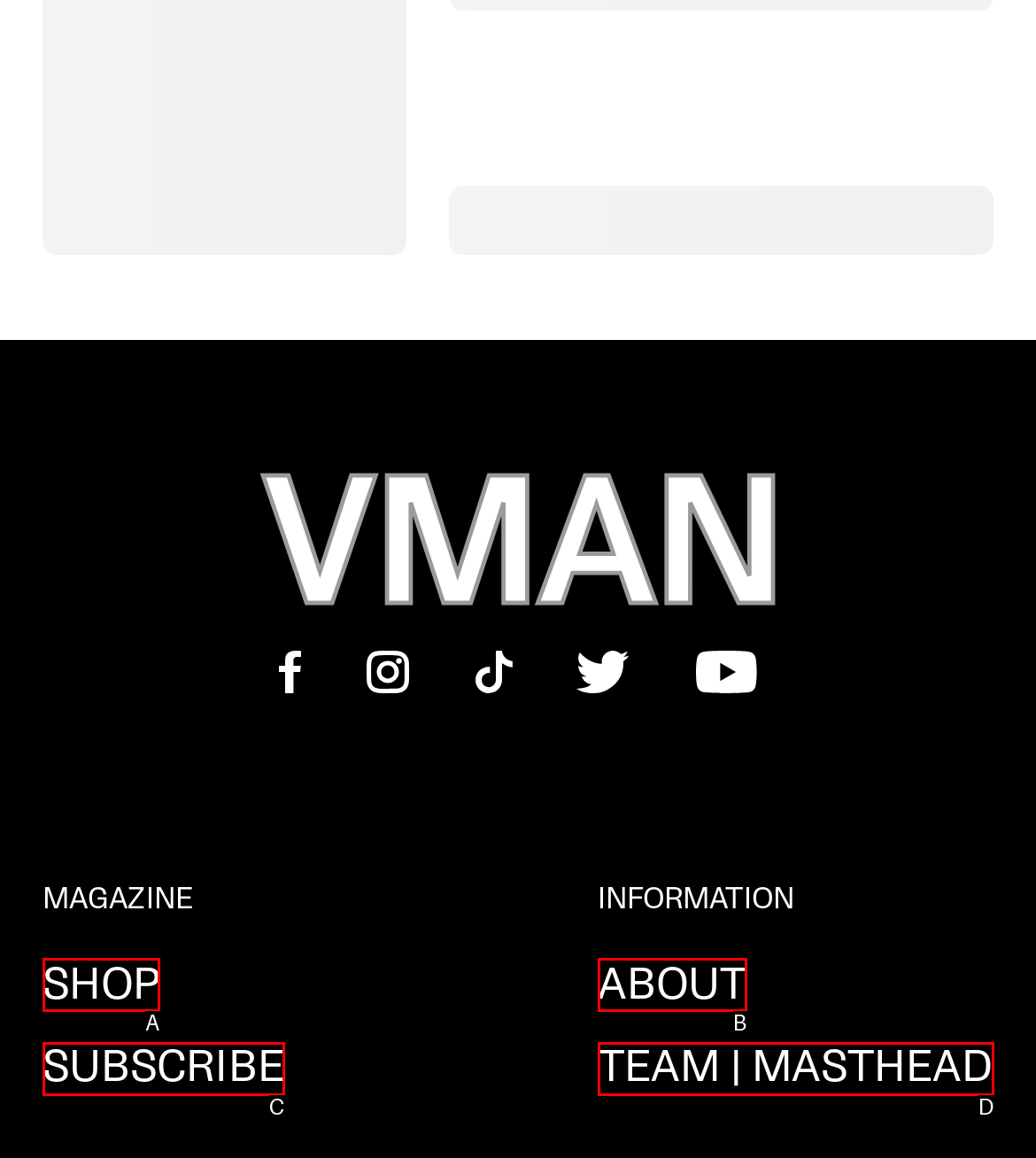Match the following description to a UI element: Deals
Provide the letter of the matching option directly.

None